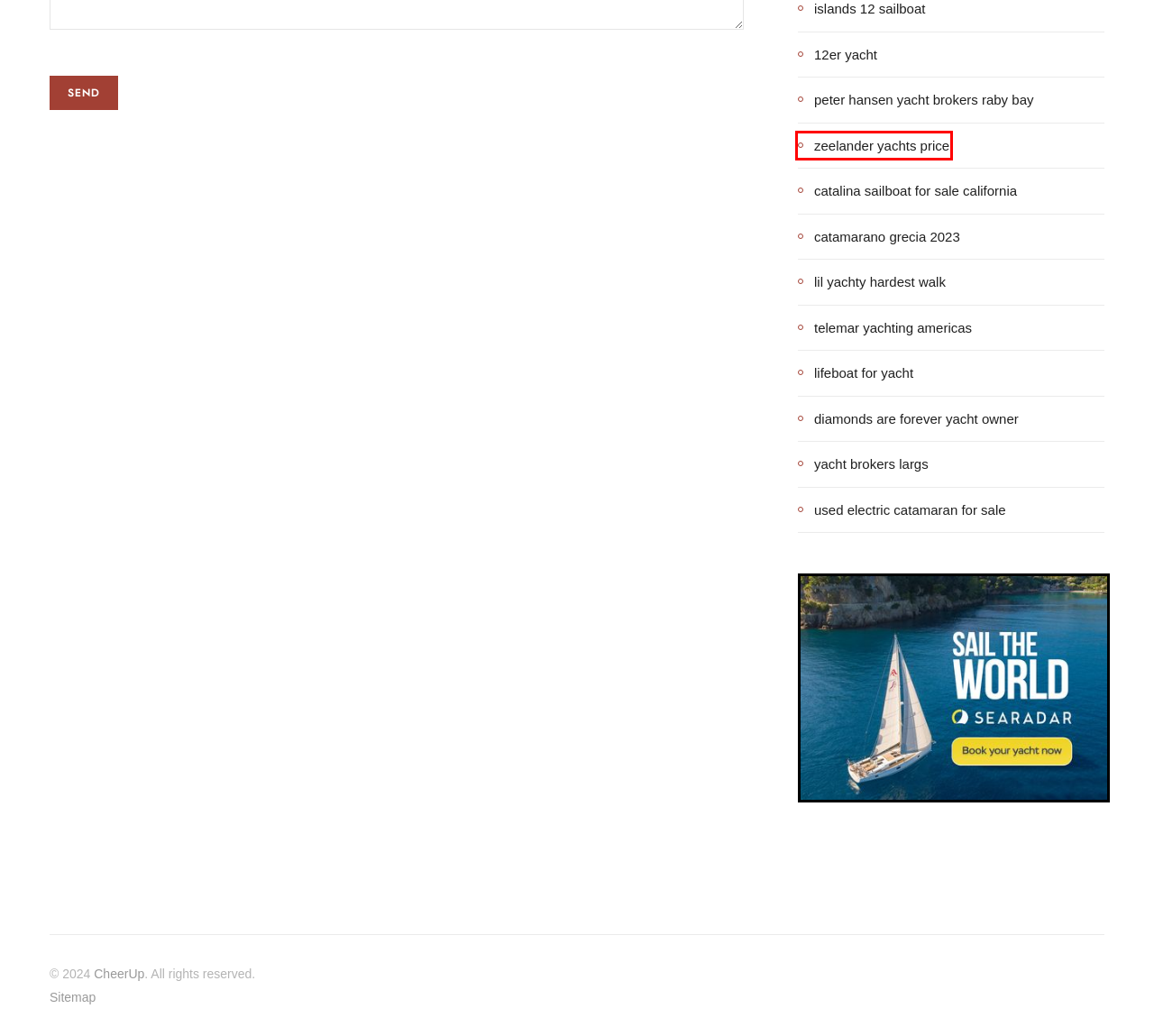You have a screenshot of a webpage with a red bounding box highlighting a UI element. Your task is to select the best webpage description that corresponds to the new webpage after clicking the element. Here are the descriptions:
A. zeelander yachts price
B. catamarano grecia 2023
C. lil yachty hardest walk
D. diamonds are forever yacht owner
E. lifeboat for yacht
F. peter hansen yacht brokers raby bay
G. telemar yachting americas
H. used electric catamaran for sale

A